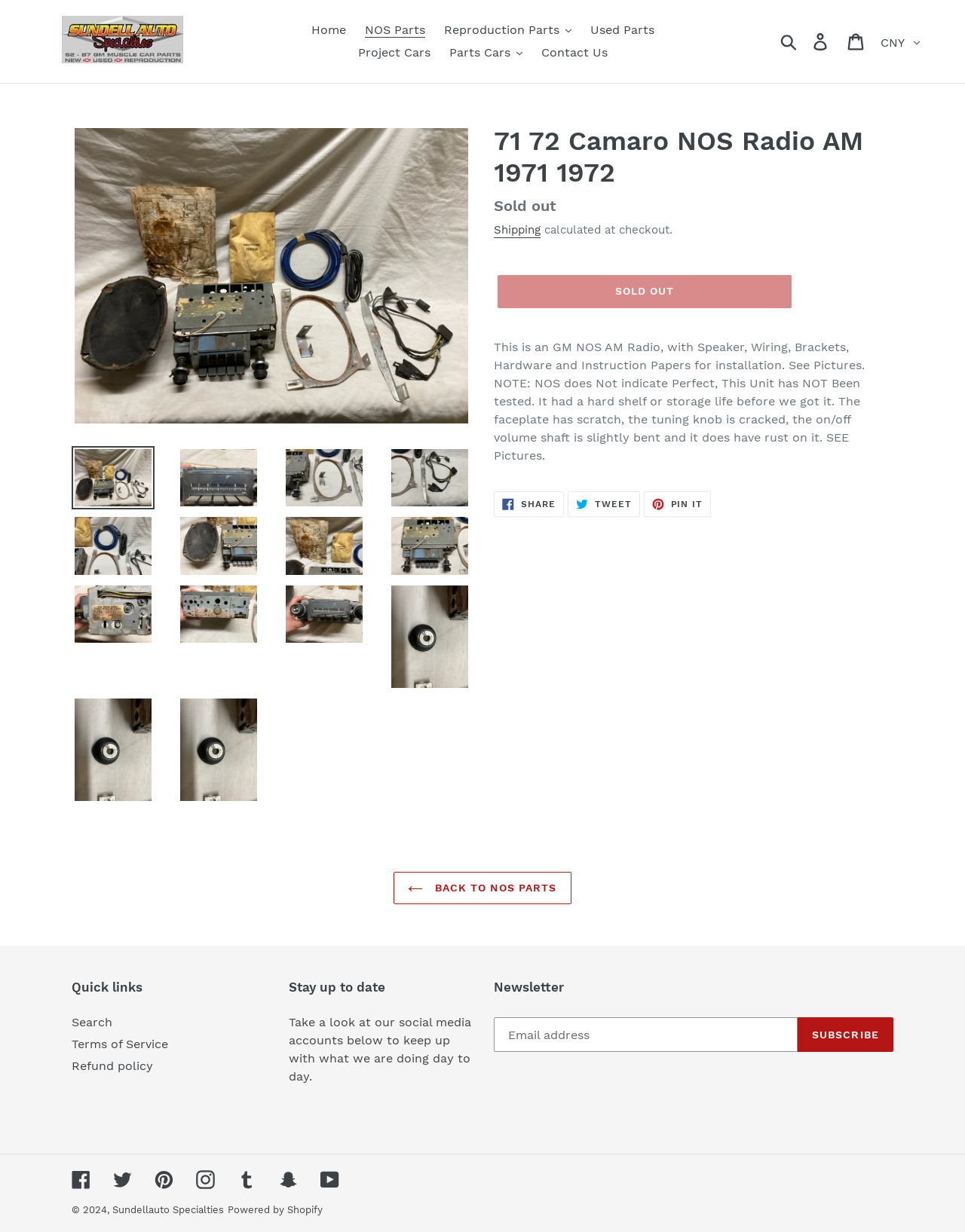Extract the main title from the webpage.

71 72 Camaro NOS Radio AM 1971 1972